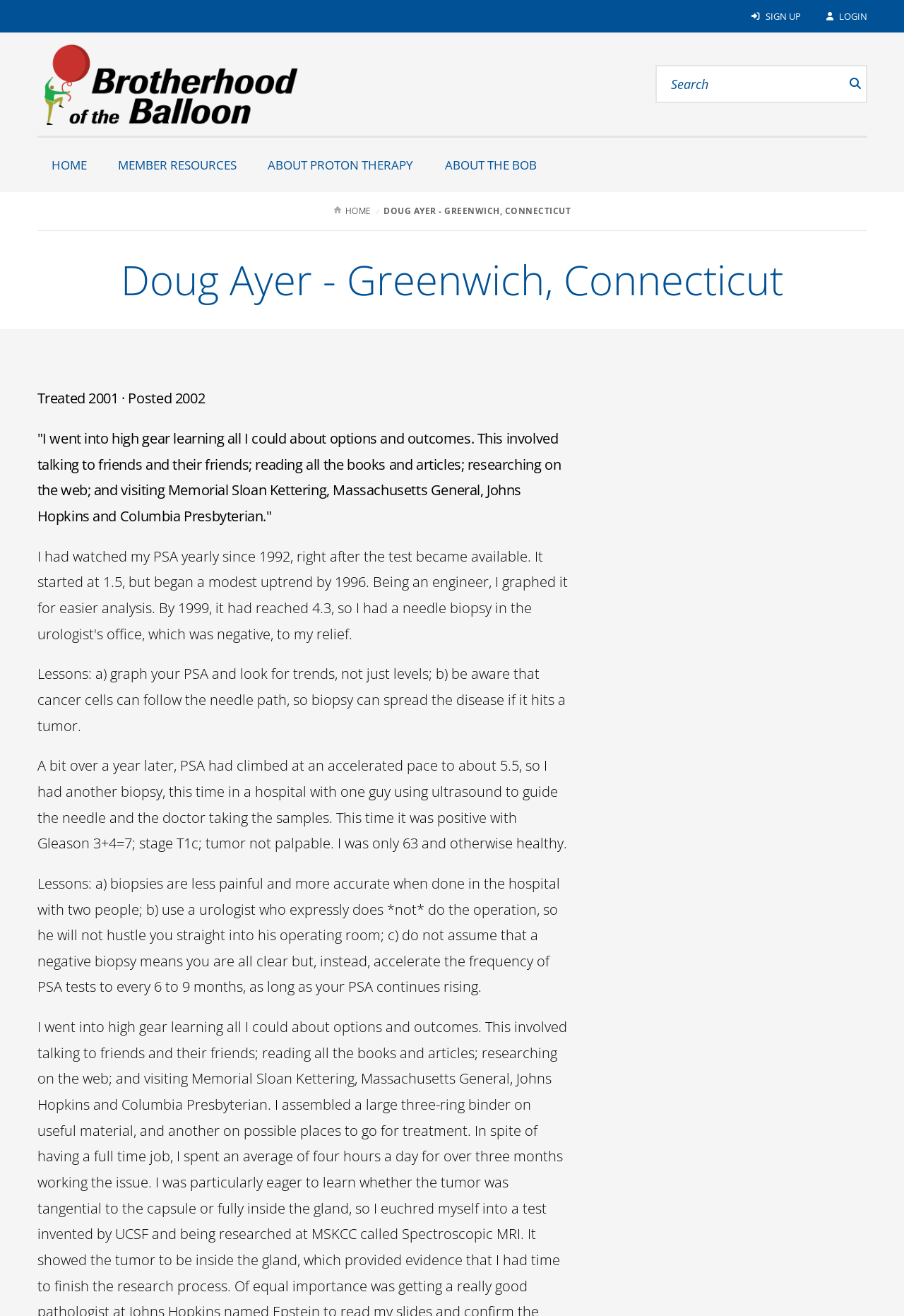What is the name of the person on this webpage?
Please answer the question with as much detail and depth as you can.

I determined the answer by looking at the heading element with the text 'Doug Ayer - Greenwich, Connecticut' which suggests that the webpage is about a person named Doug Ayer.